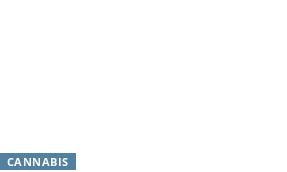What is the design style of the webpage?
Provide a concise answer using a single word or phrase based on the image.

Minimalist